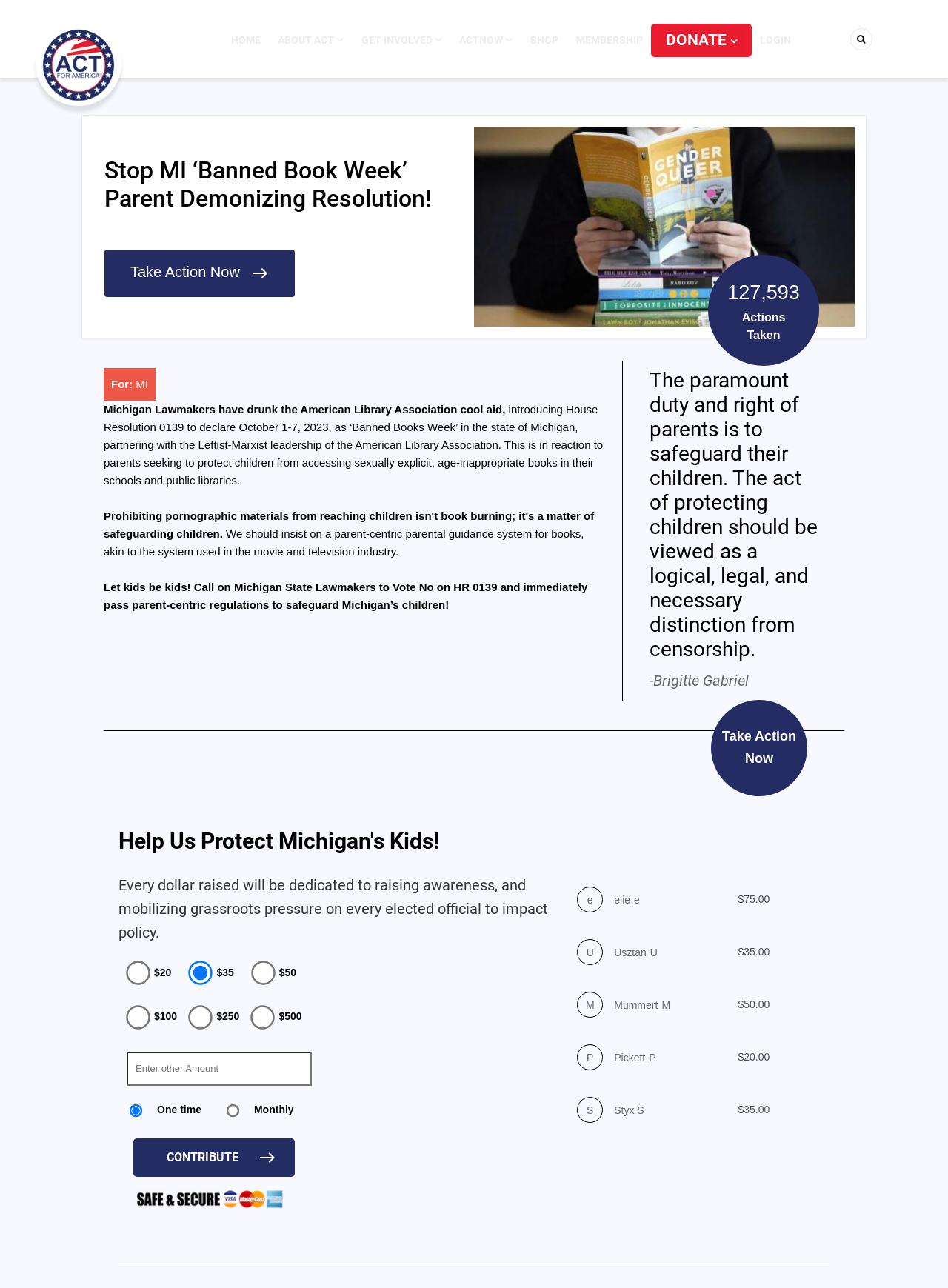Locate the bounding box coordinates of the element's region that should be clicked to carry out the following instruction: "Select the '$50' radio button". The coordinates need to be four float numbers between 0 and 1, i.e., [left, top, right, bottom].

[0.265, 0.747, 0.29, 0.765]